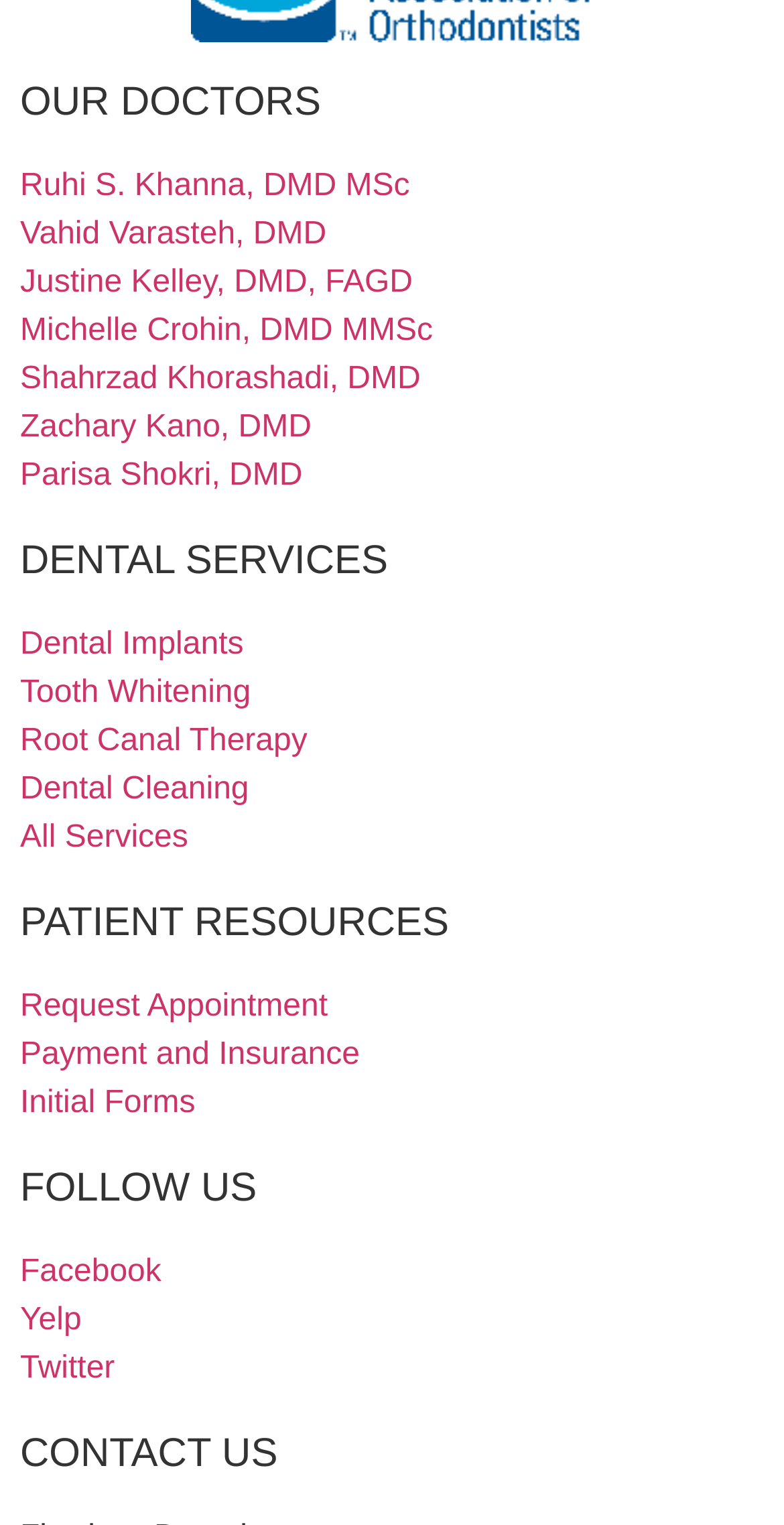Respond with a single word or phrase for the following question: 
What is the name of the first doctor listed?

Ruhi S. Khanna, DMD MSc